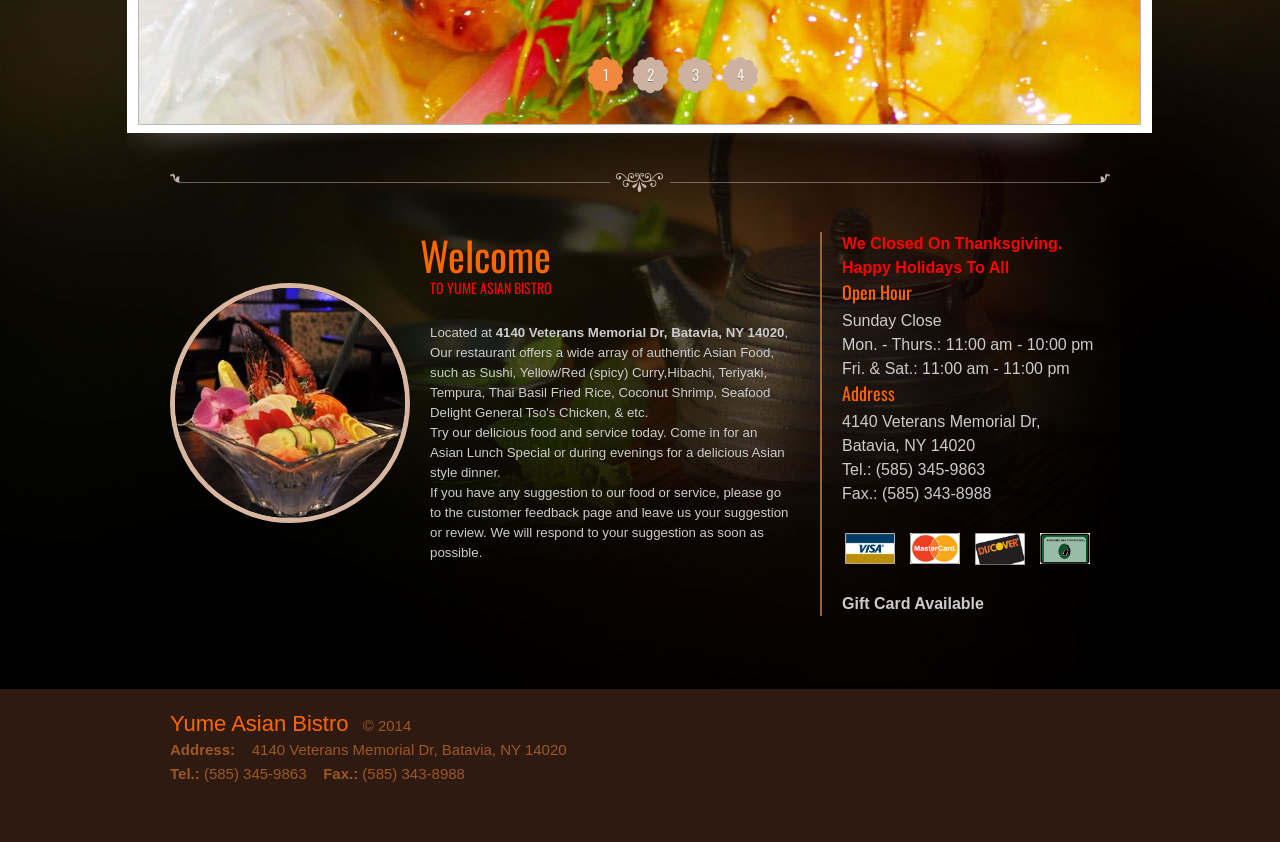Locate the bounding box coordinates of the UI element described by: "1". Provide the coordinates as four float numbers between 0 and 1, formatted as [left, top, right, bottom].

[0.46, 0.067, 0.487, 0.11]